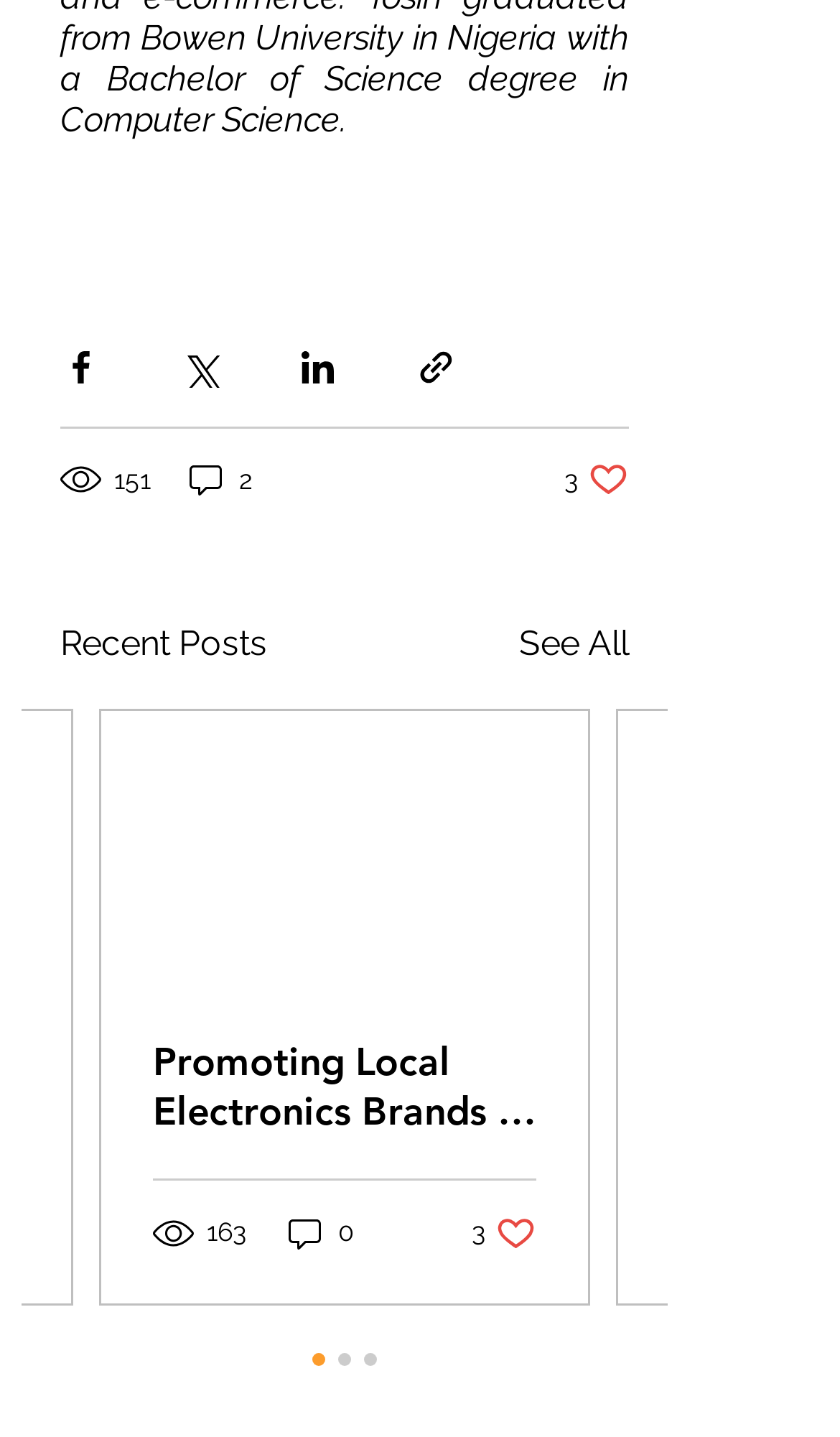Locate the bounding box coordinates of the area where you should click to accomplish the instruction: "See all recent posts".

[0.618, 0.431, 0.749, 0.467]